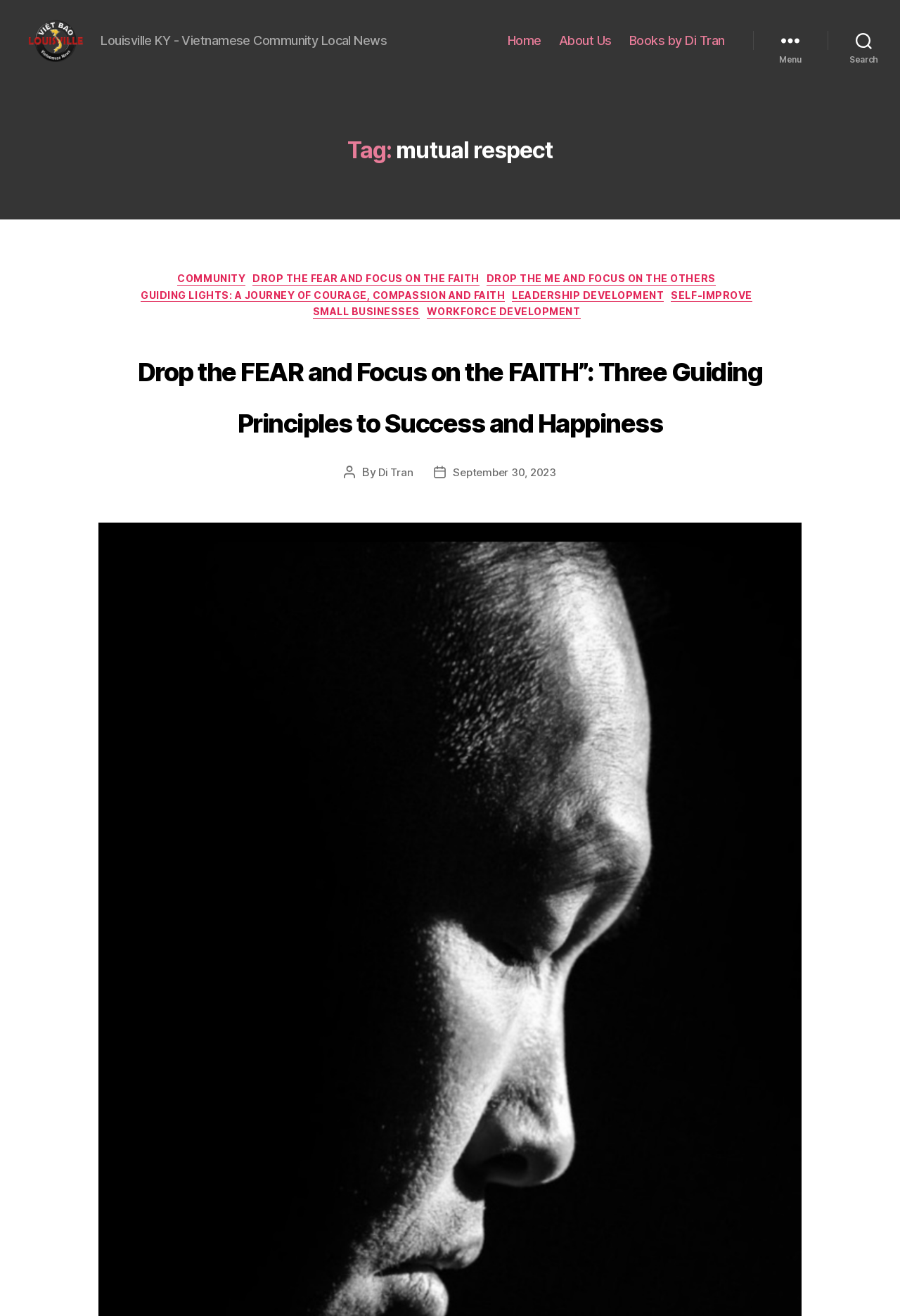Please find the top heading of the webpage and generate its text.

Tag: mutual respect